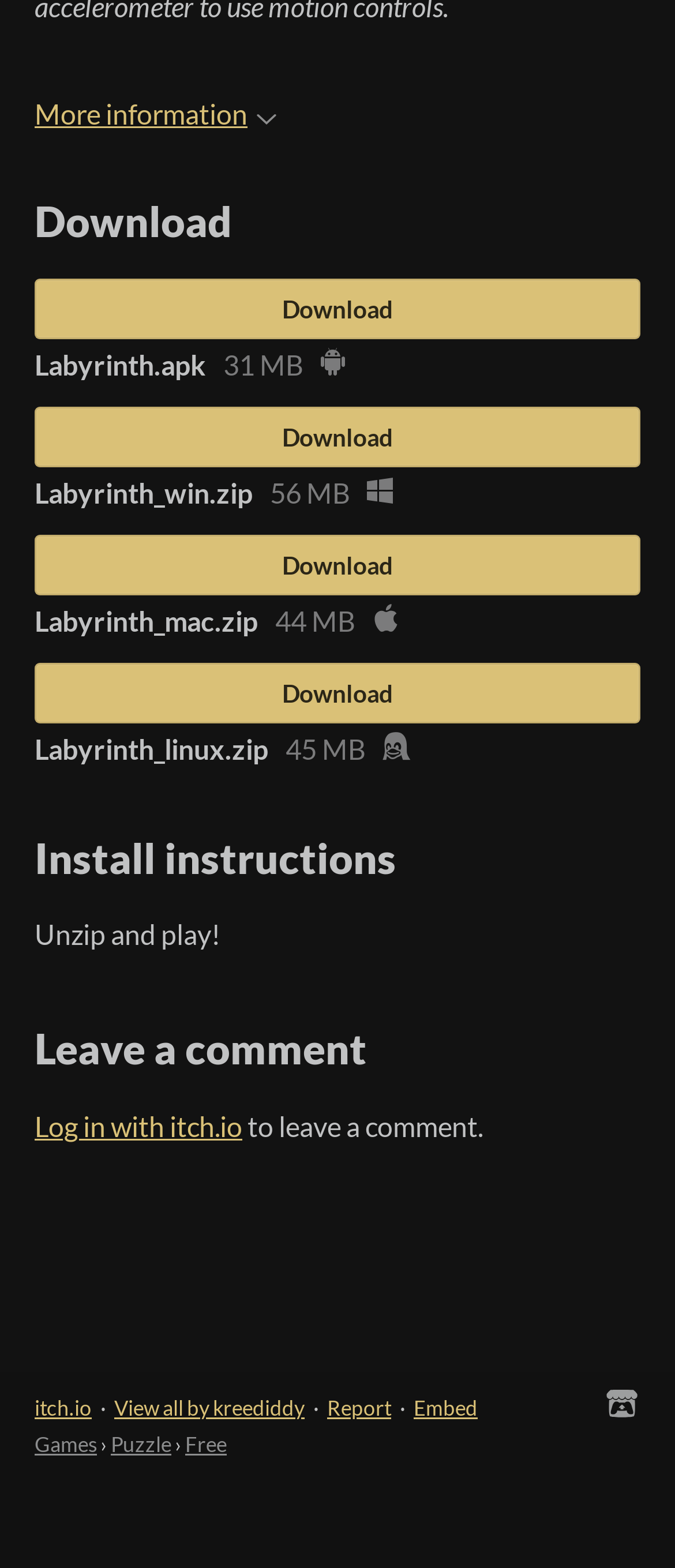How do I play the game after downloading?
Examine the image and give a concise answer in one word or a short phrase.

Unzip and play!